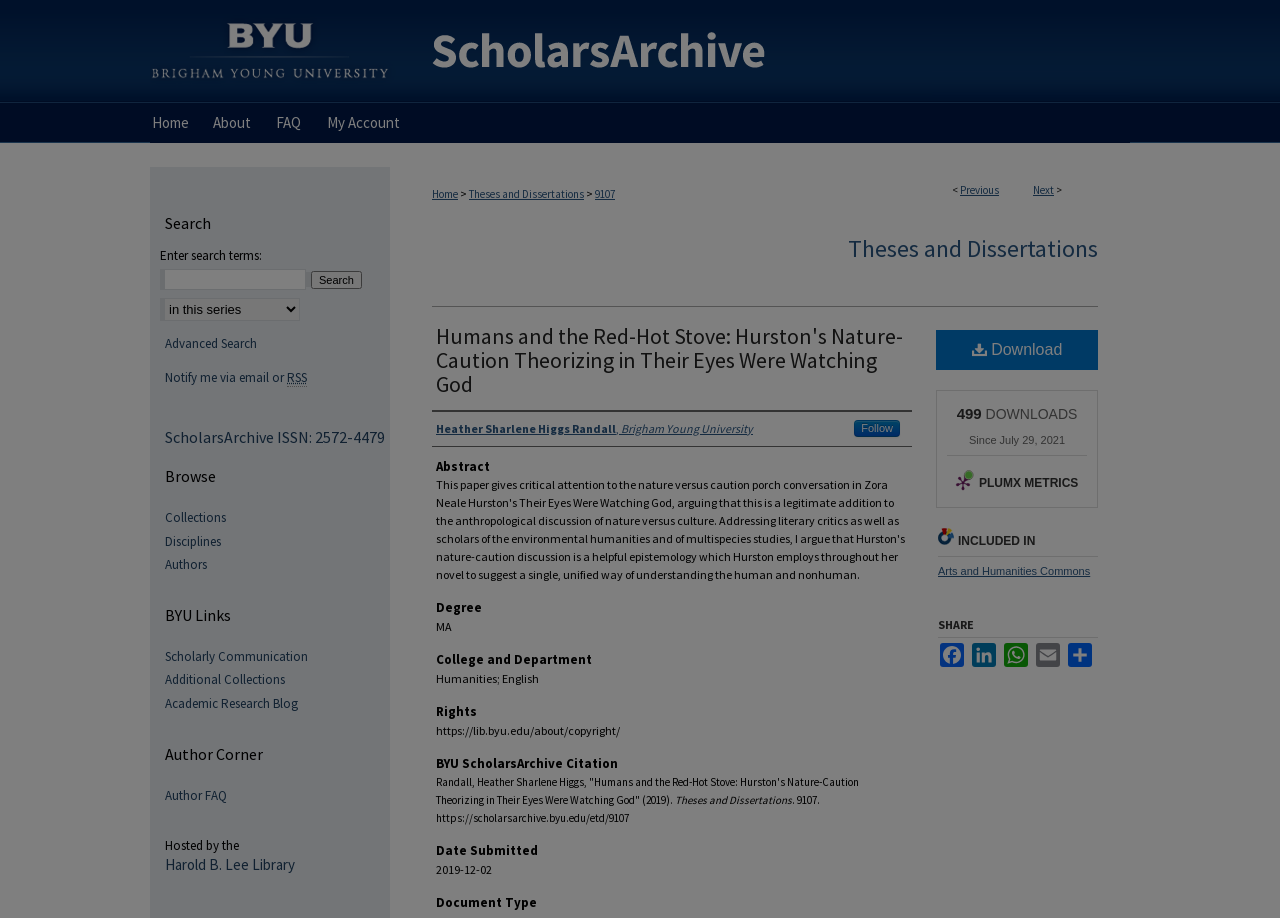Please locate the bounding box coordinates for the element that should be clicked to achieve the following instruction: "View the previous page". Ensure the coordinates are given as four float numbers between 0 and 1, i.e., [left, top, right, bottom].

[0.75, 0.199, 0.78, 0.215]